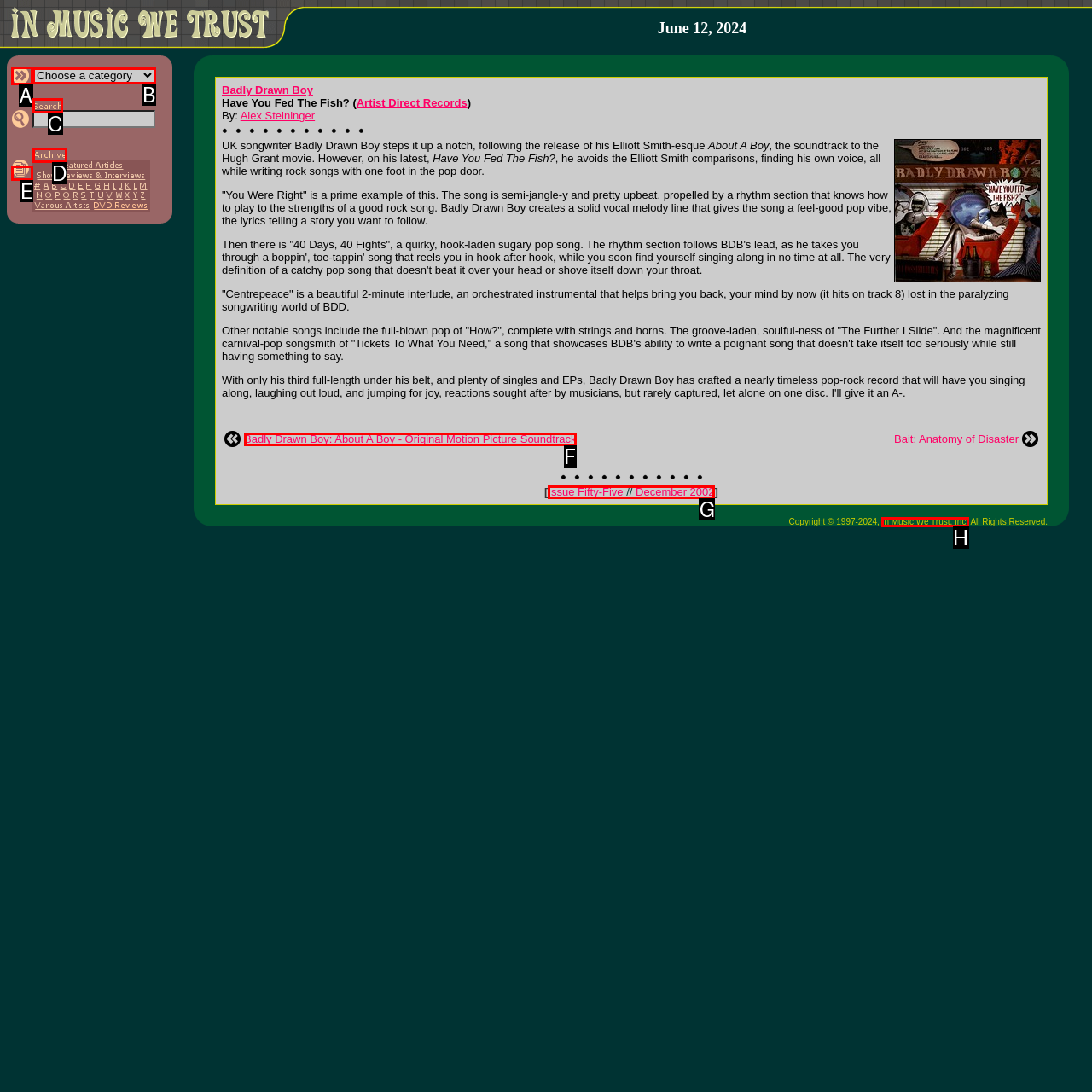Match the description: alt="Article Archives" to the correct HTML element. Provide the letter of your choice from the given options.

D